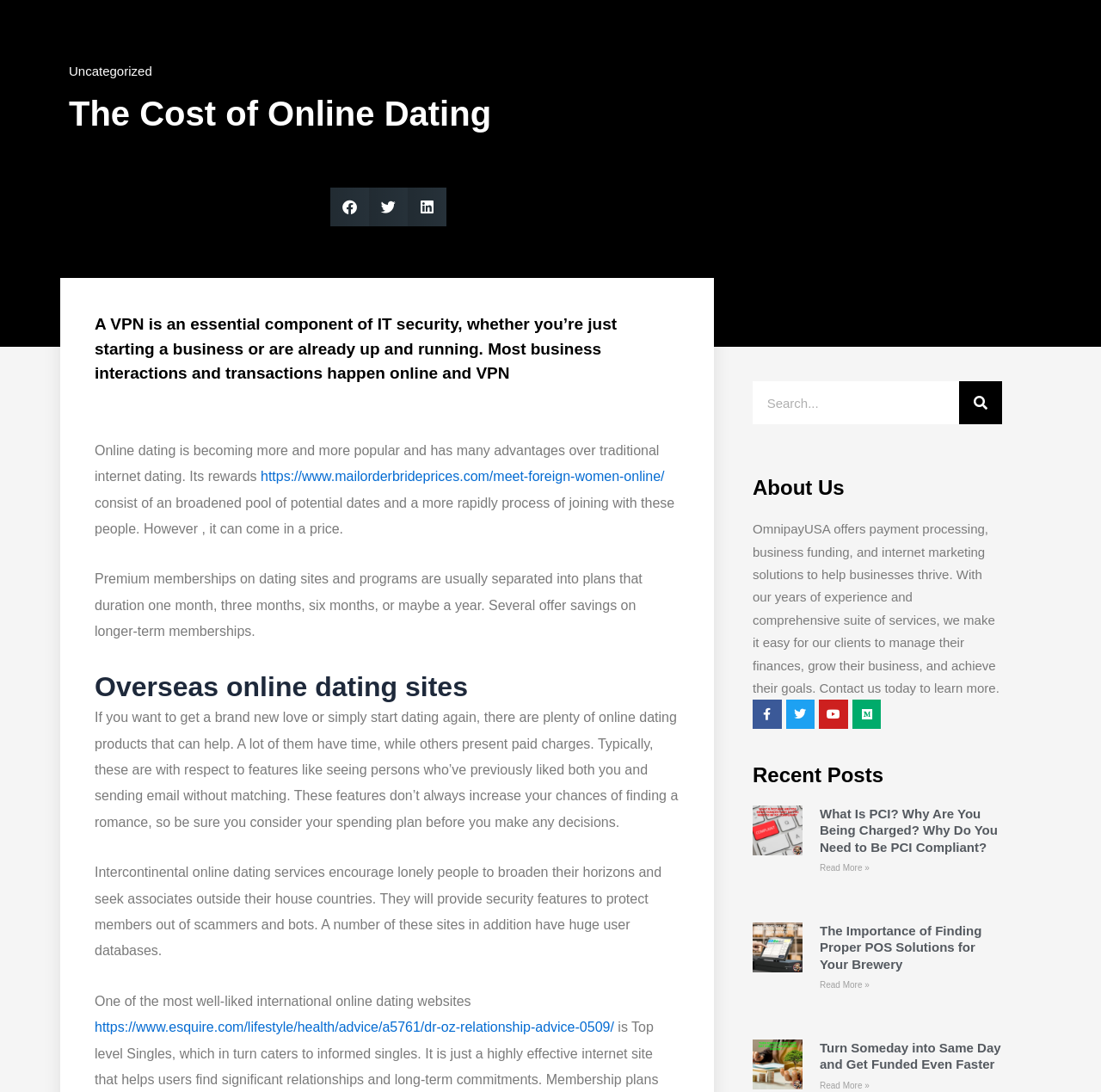Identify the bounding box coordinates of the clickable section necessary to follow the following instruction: "Share on facebook". The coordinates should be presented as four float numbers from 0 to 1, i.e., [left, top, right, bottom].

[0.3, 0.172, 0.335, 0.208]